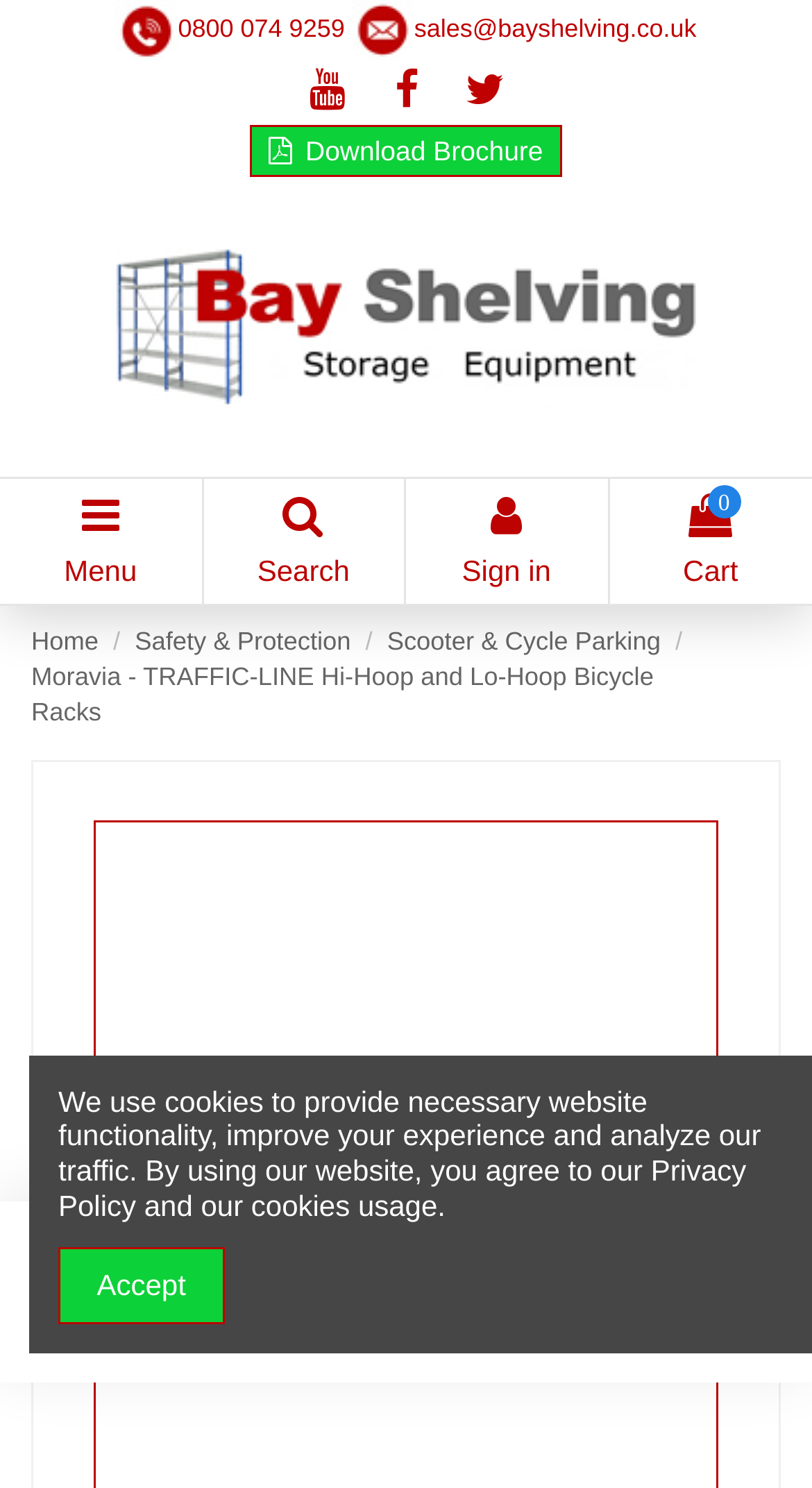Locate the bounding box coordinates of the region to be clicked to comply with the following instruction: "Add to cart". The coordinates must be four float numbers between 0 and 1, in the form [left, top, right, bottom].

[0.273, 0.826, 0.964, 0.898]